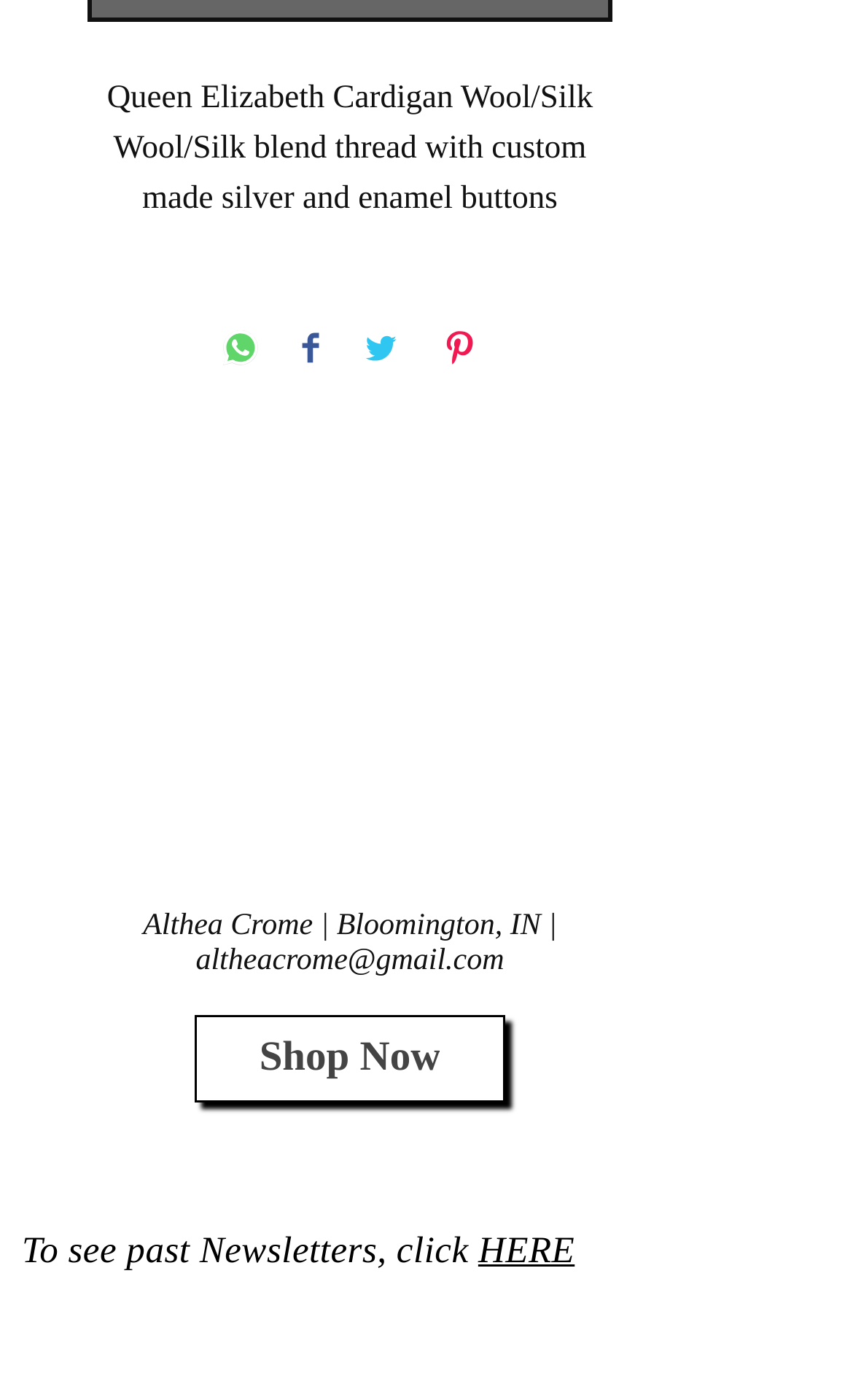Could you determine the bounding box coordinates of the clickable element to complete the instruction: "Visit Facebook"? Provide the coordinates as four float numbers between 0 and 1, i.e., [left, top, right, bottom].

[0.238, 0.929, 0.328, 0.983]